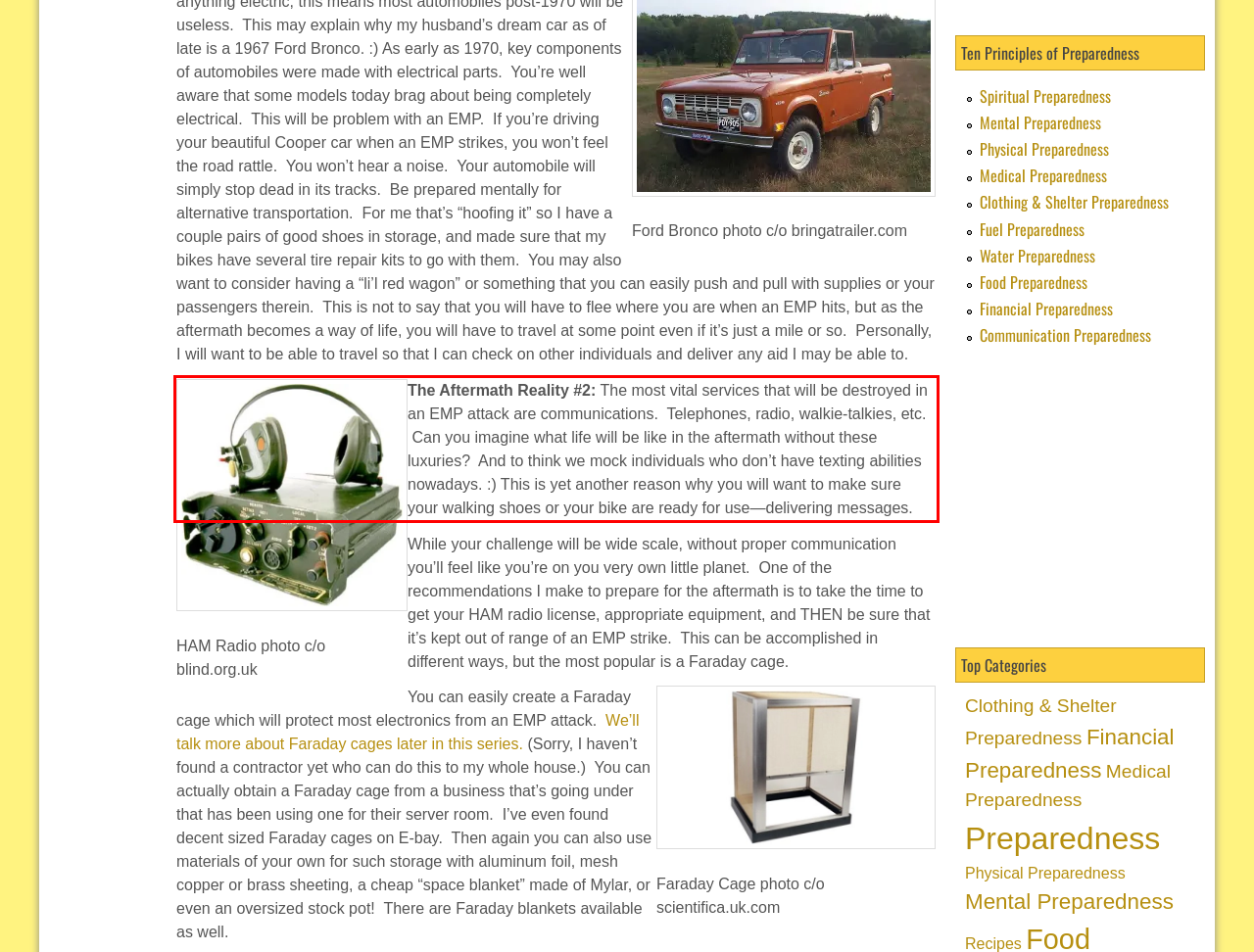Inspect the webpage screenshot that has a red bounding box and use OCR technology to read and display the text inside the red bounding box.

The Aftermath Reality #2: The most vital services that will be destroyed in an EMP attack are communications. Telephones, radio, walkie-talkies, etc. Can you imagine what life will be like in the aftermath without these luxuries? And to think we mock individuals who don’t have texting abilities nowadays. :) This is yet another reason why you will want to make sure your walking shoes or your bike are ready for use—delivering messages.